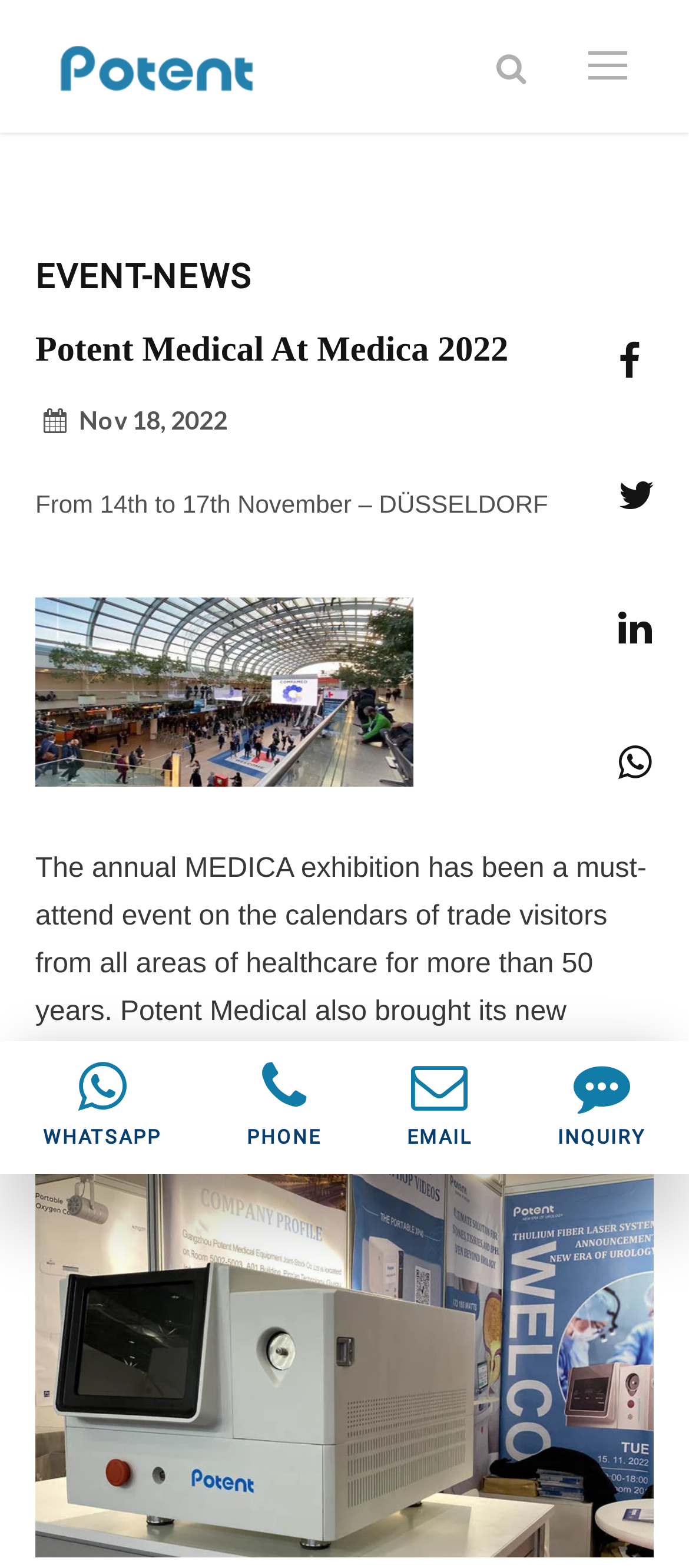Can you extract the headline from the webpage for me?

Potent Medical At Medica 2022